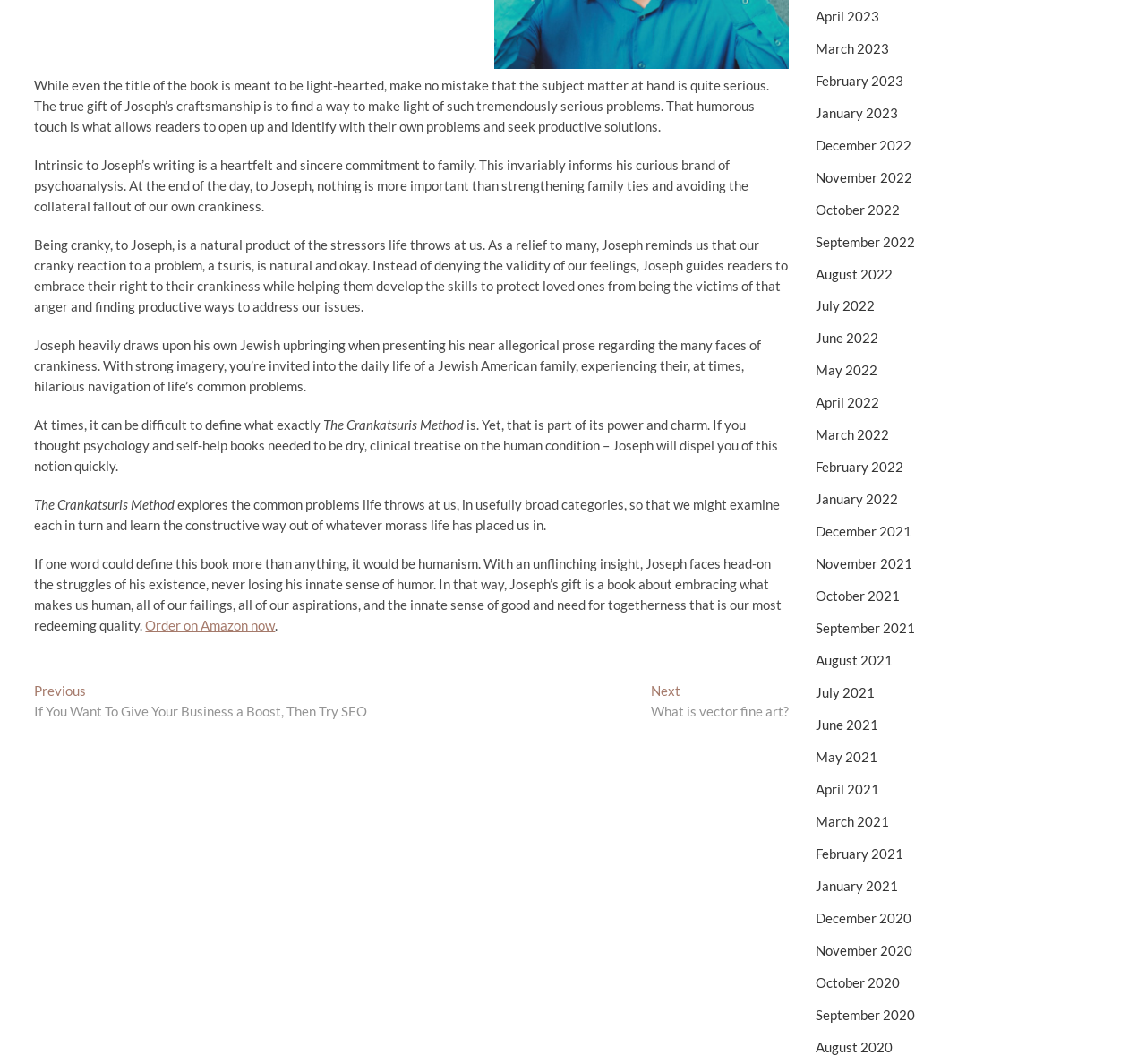Please identify the bounding box coordinates of the area I need to click to accomplish the following instruction: "View posts from April 2023".

[0.711, 0.007, 0.767, 0.022]